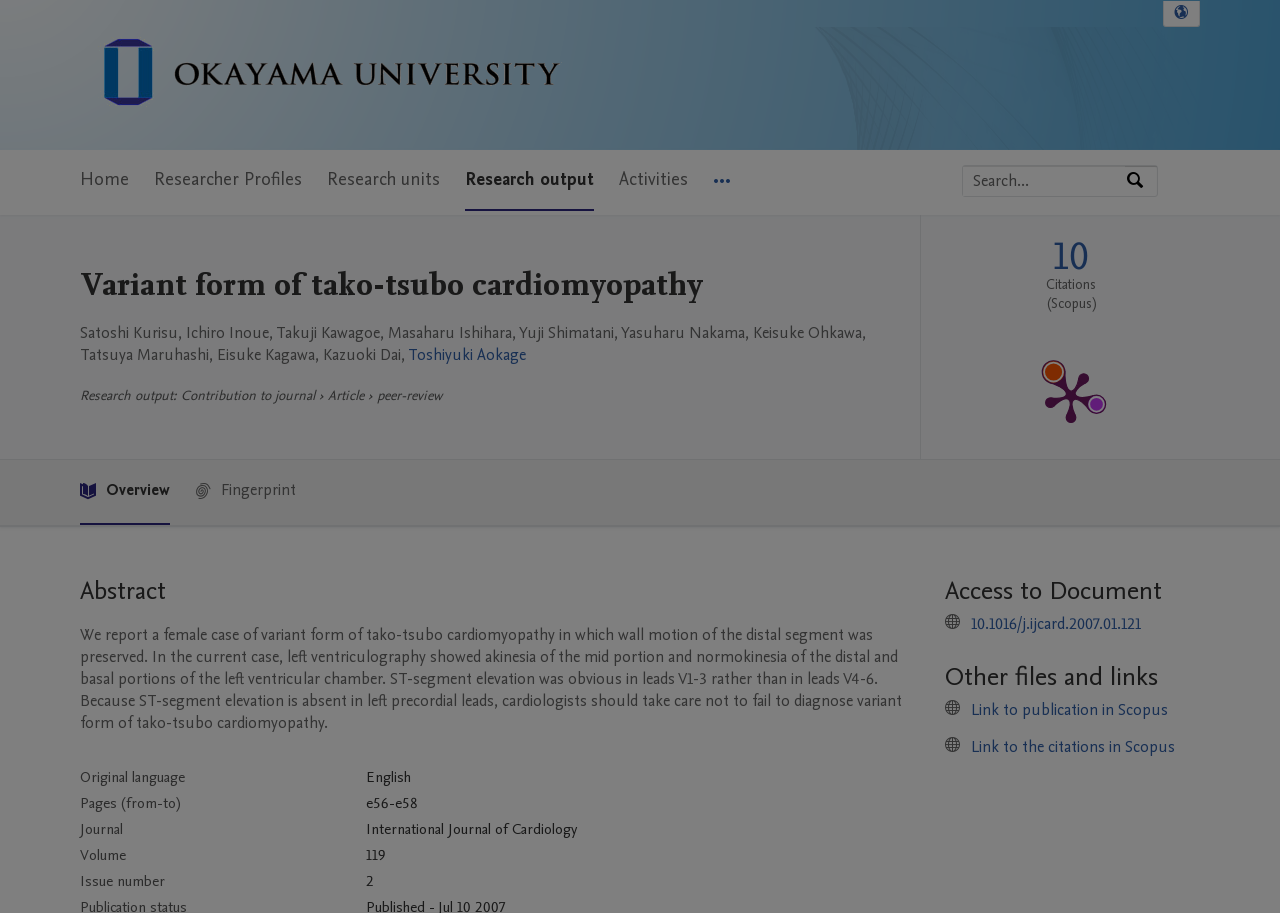What is the issue number of the journal?
Examine the image and give a concise answer in one word or a short phrase.

2